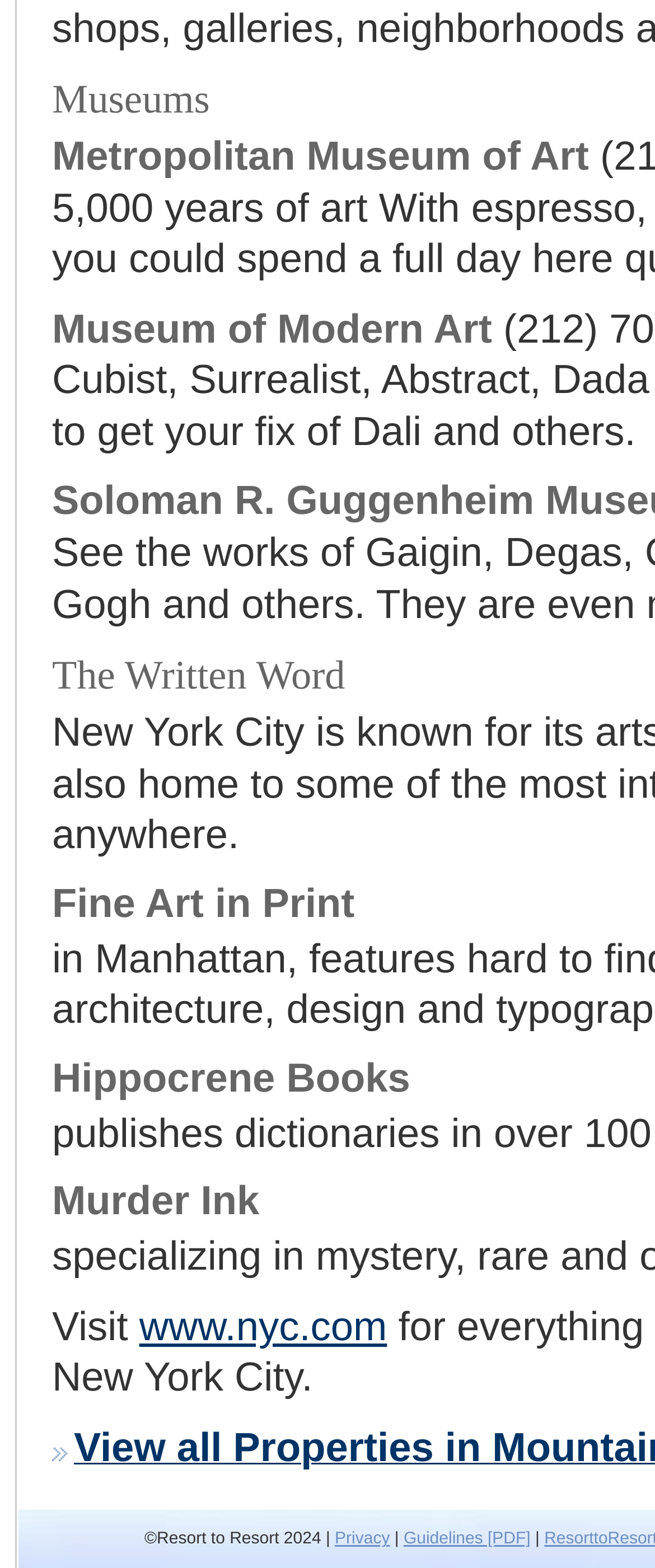Use a single word or phrase to answer the question:
What is the first text on the webpage?

Metropolitan Museum of Art